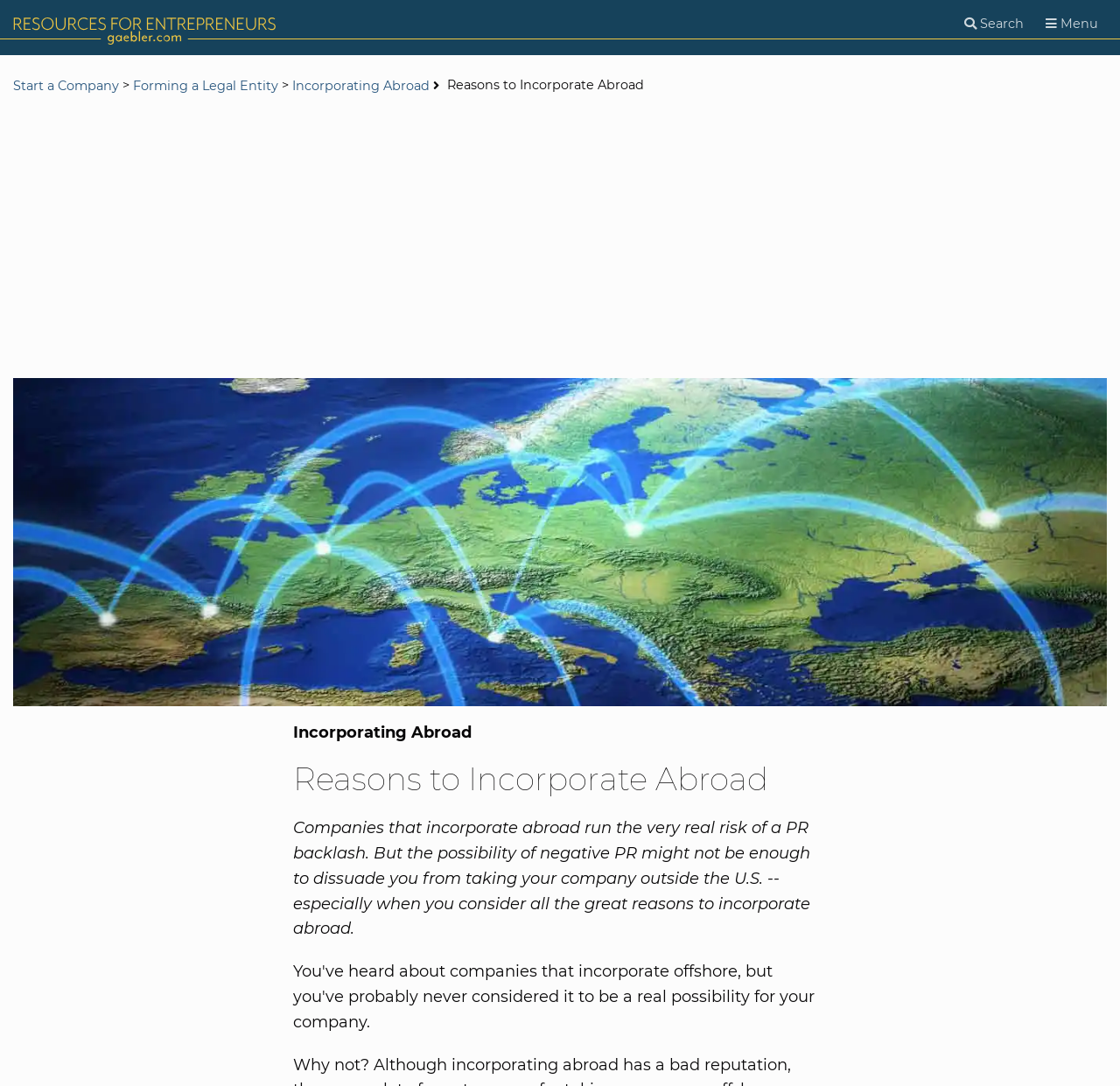Determine which piece of text is the heading of the webpage and provide it.

Reasons to Incorporate Abroad